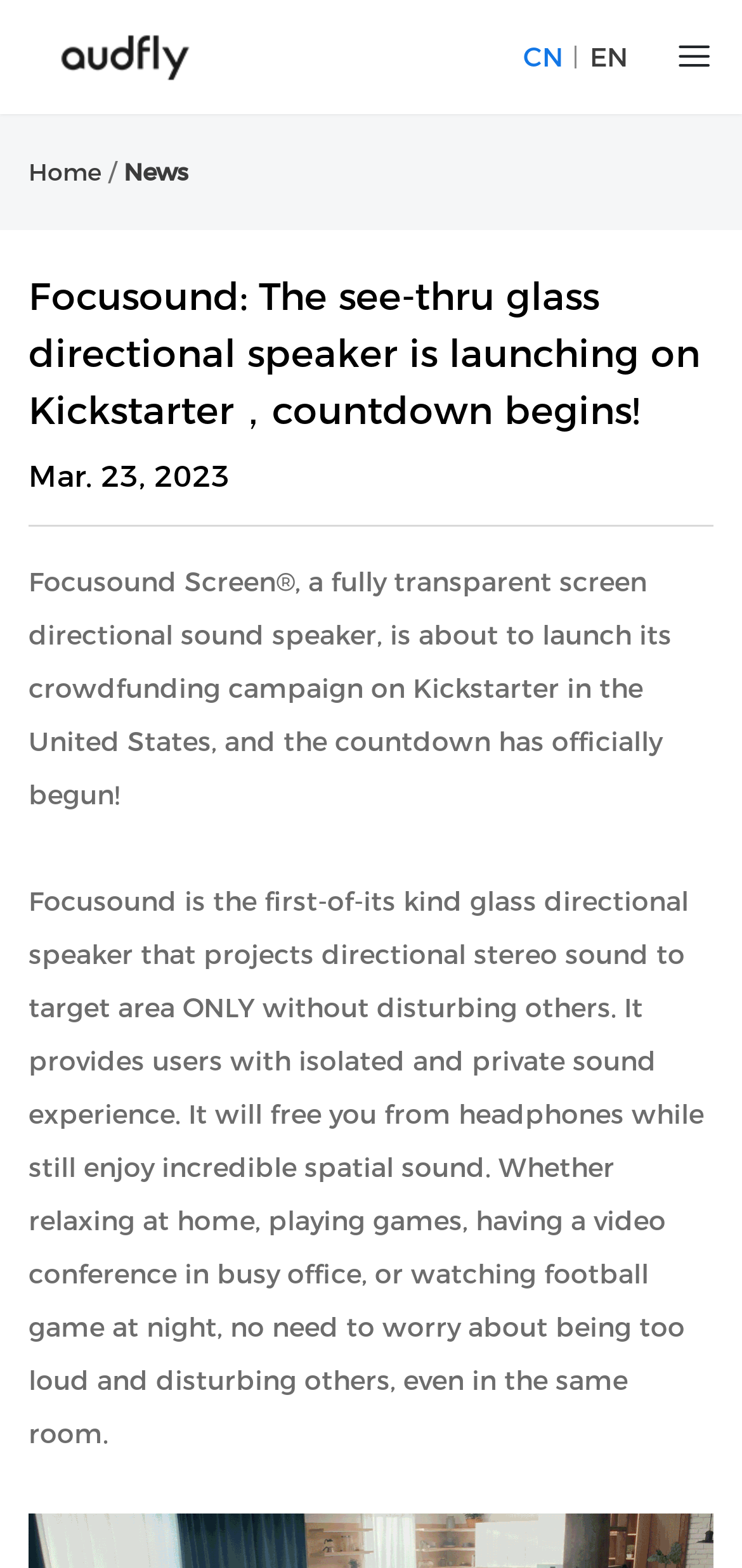What language options are available?
Using the visual information, answer the question in a single word or phrase.

CN and EN